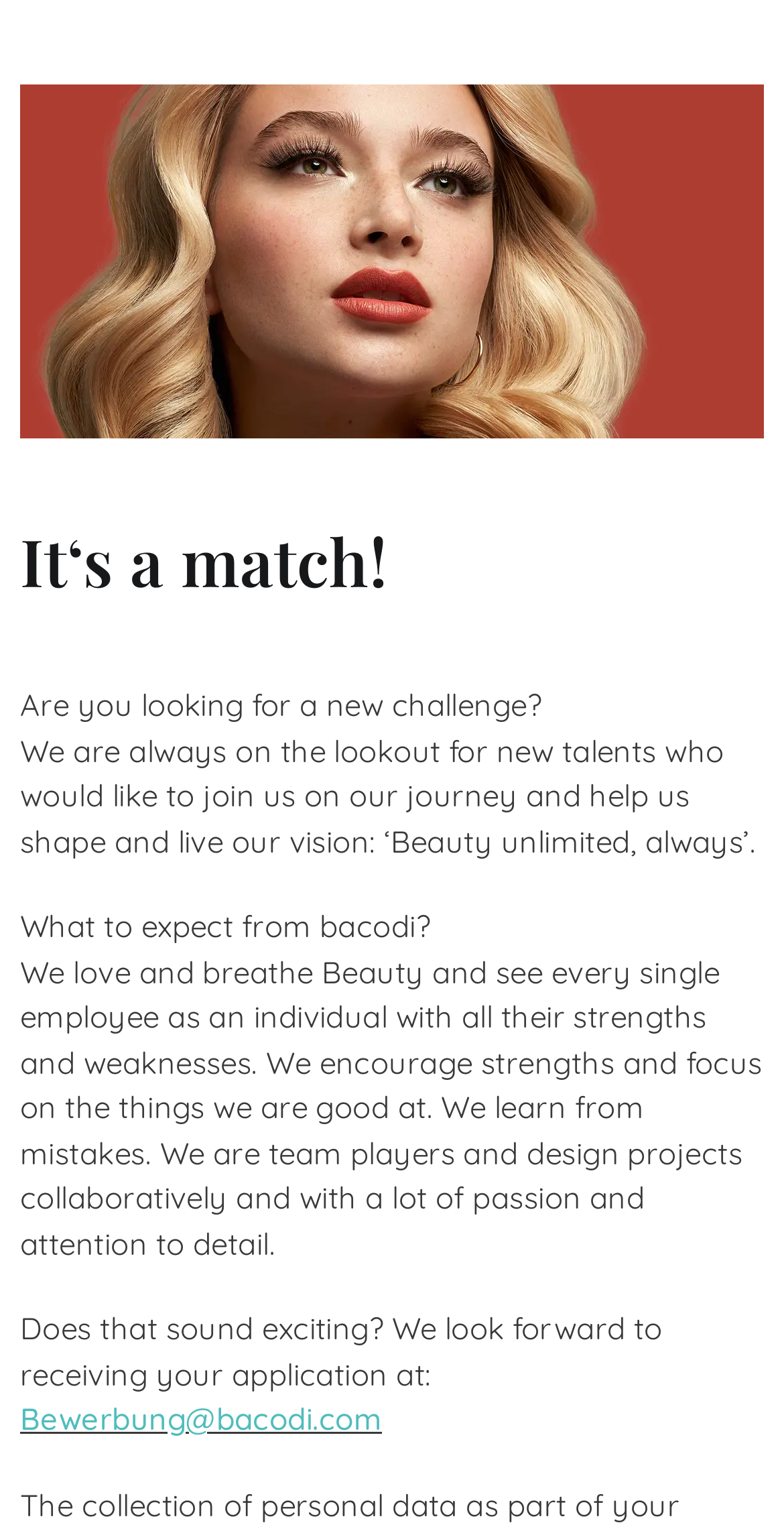Provide the bounding box coordinates of the area you need to click to execute the following instruction: "Click the 'Bewerbung@bacodi.com' link".

[0.026, 0.916, 0.487, 0.941]